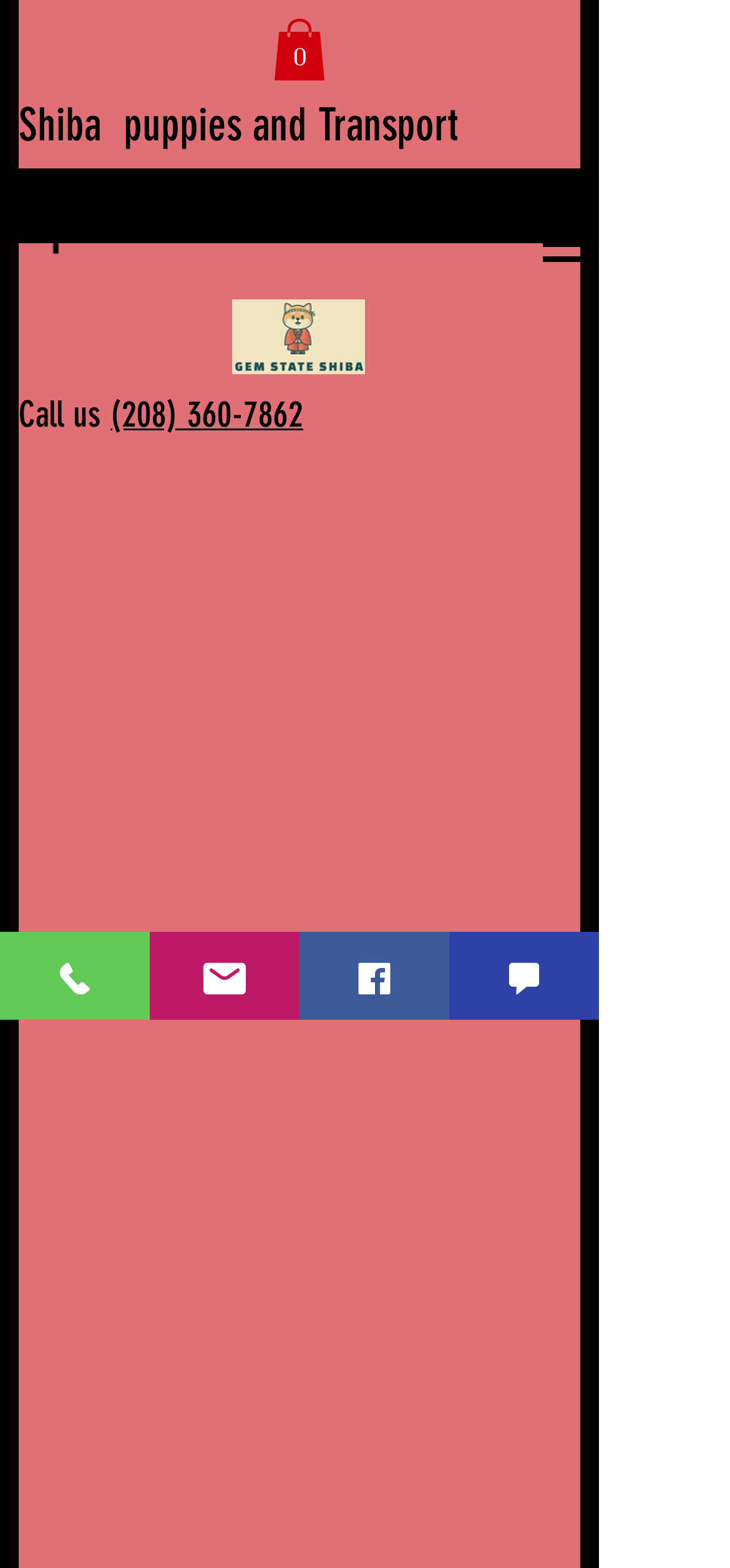How many items are in the cart?
From the screenshot, supply a one-word or short-phrase answer.

0